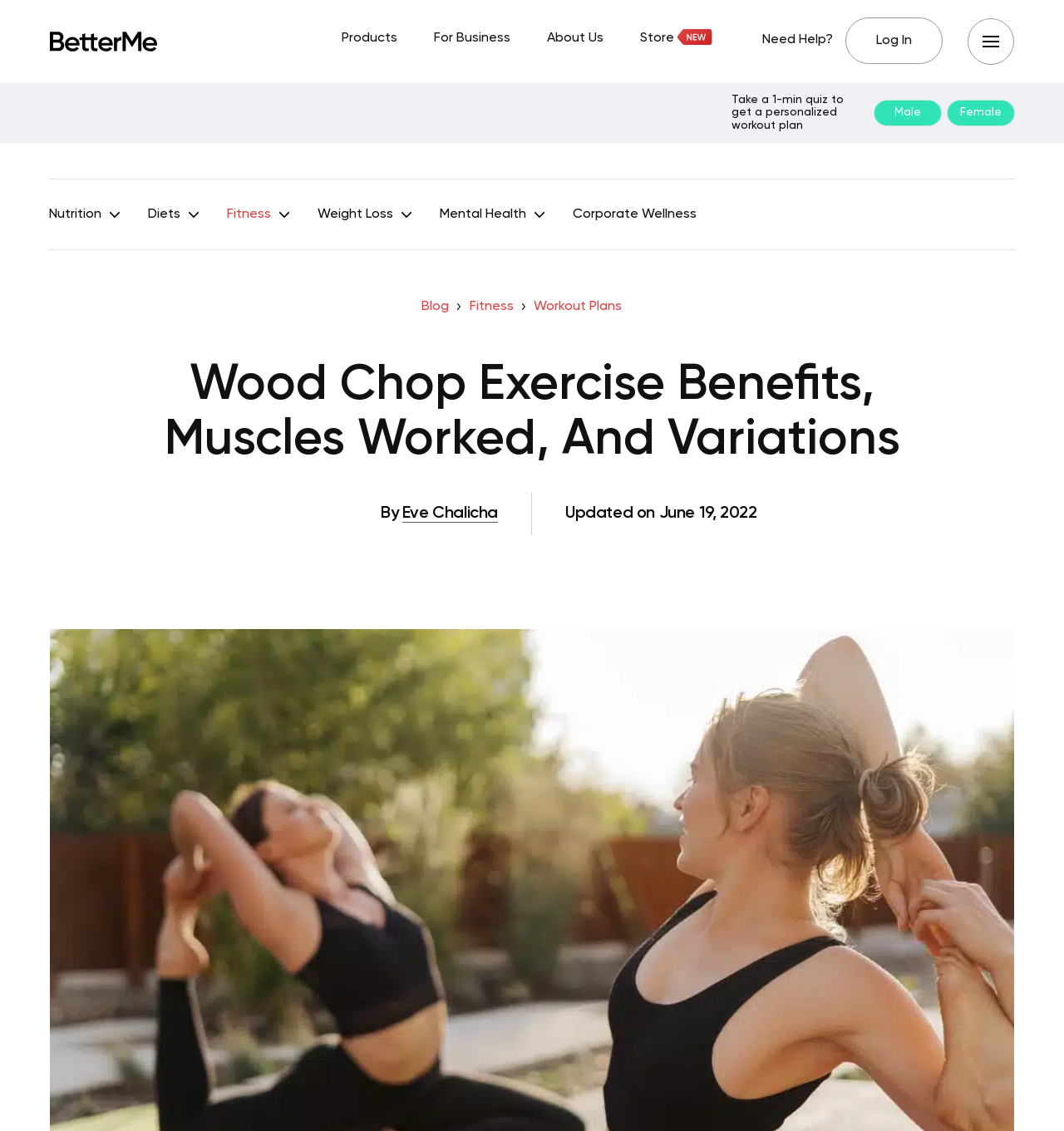Please locate the clickable area by providing the bounding box coordinates to follow this instruction: "Take a 1-min quiz to get a personalized workout plan".

[0.909, 0.016, 0.953, 0.057]